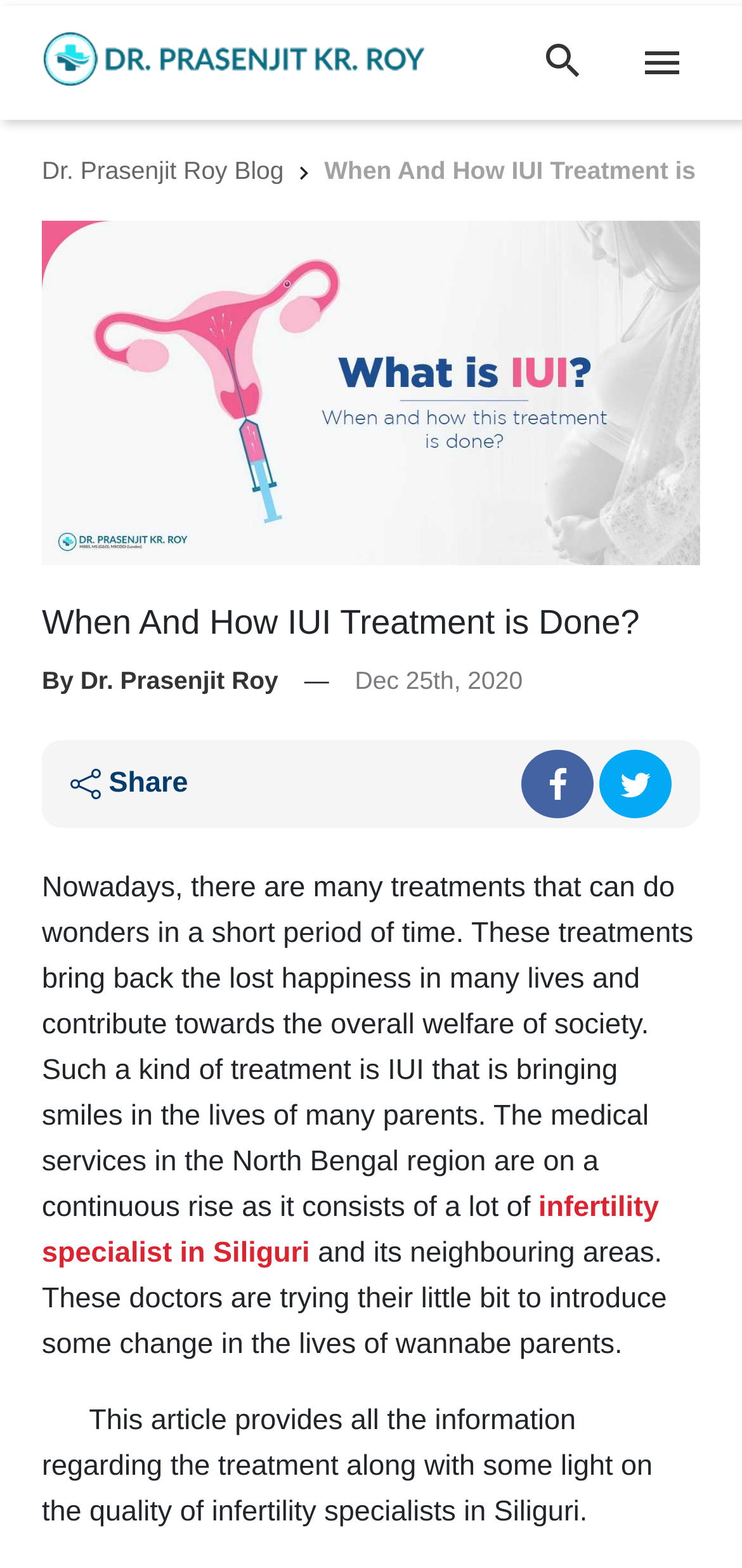Can you find the bounding box coordinates for the UI element given this description: "videos"? Provide the coordinates as four float numbers between 0 and 1: [left, top, right, bottom].

None